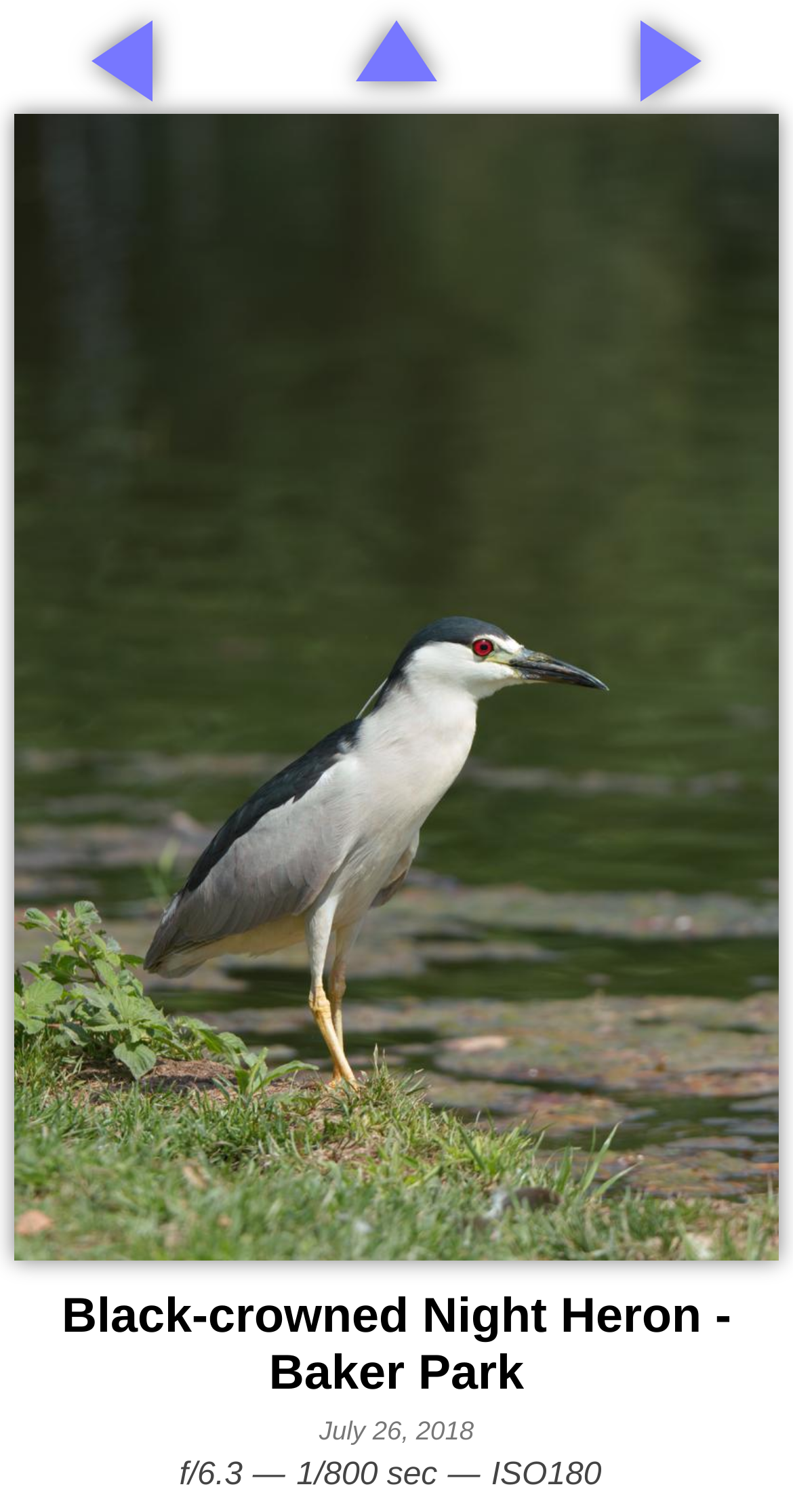Determine the bounding box coordinates in the format (top-left x, top-left y, bottom-right x, bottom-right y). Ensure all values are floating point numbers between 0 and 1. Identify the bounding box of the UI element described by: title="Next photo"

[0.808, 0.013, 0.885, 0.067]